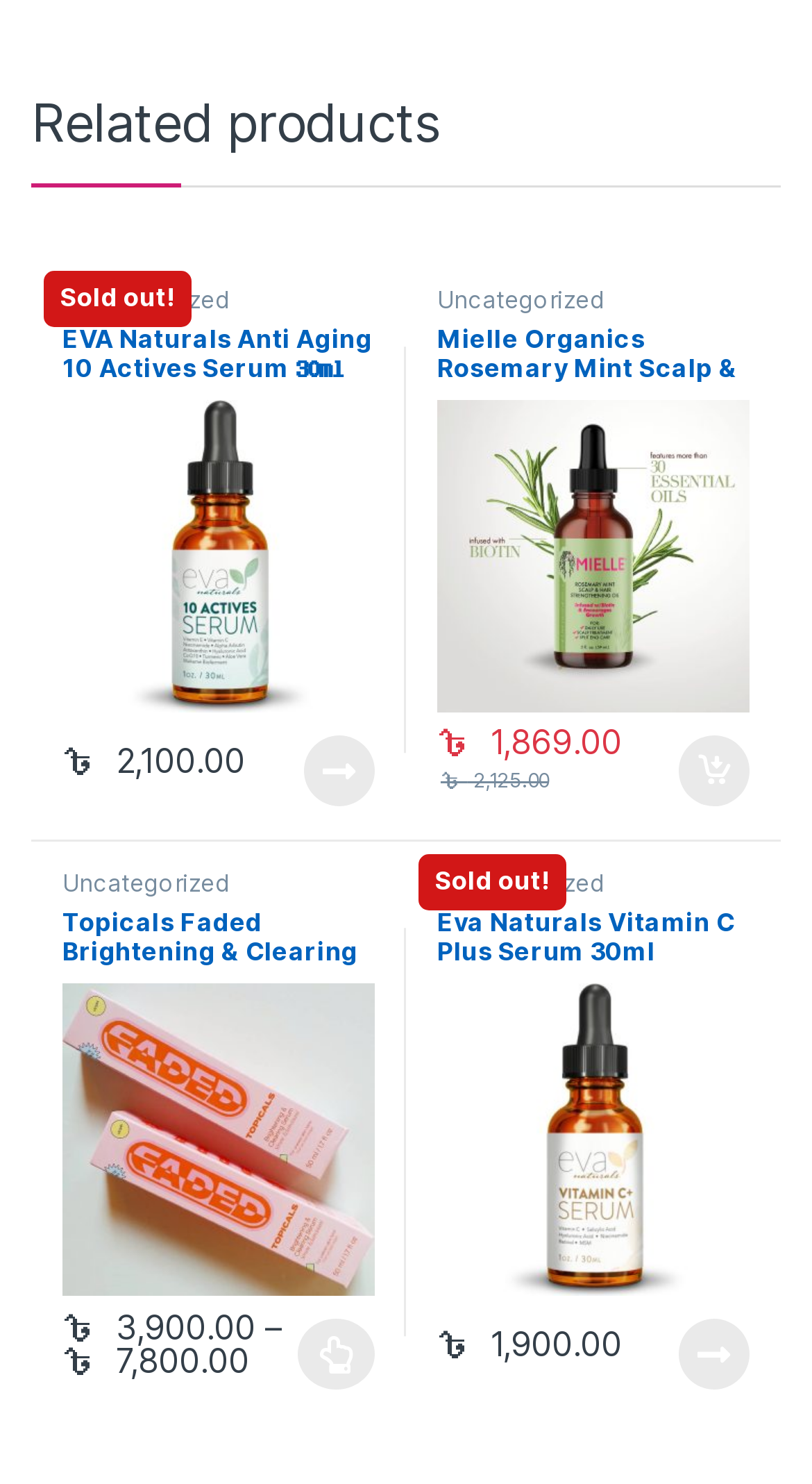Predict the bounding box coordinates for the UI element described as: "Add to cart". The coordinates should be four float numbers between 0 and 1, presented as [left, top, right, bottom].

[0.836, 0.482, 0.923, 0.529]